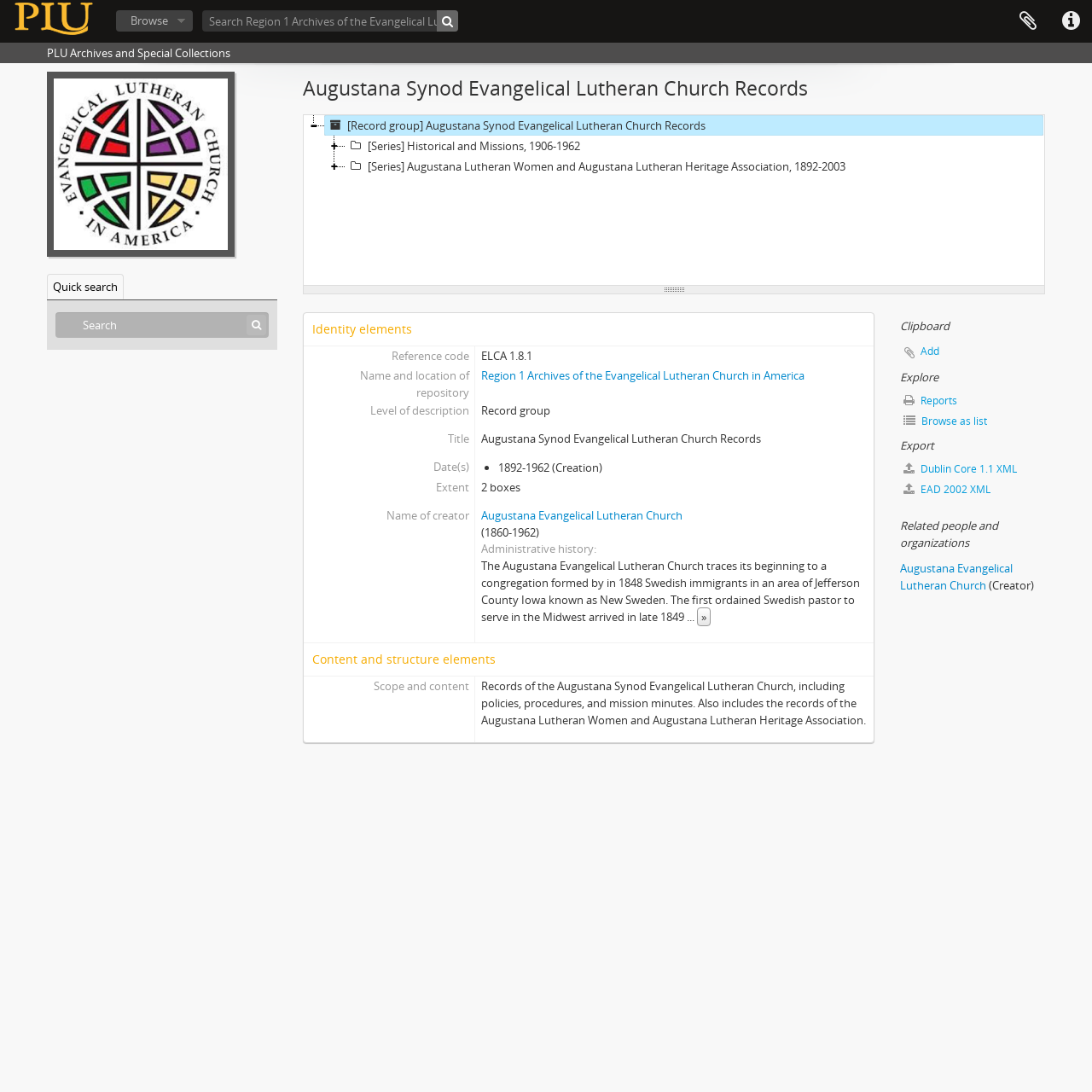What is the creation date of the records?
Provide an in-depth and detailed answer to the question.

I found the answer by looking at the main content area of the webpage, where it says '1892-1962 (Creation)' in a static text element.